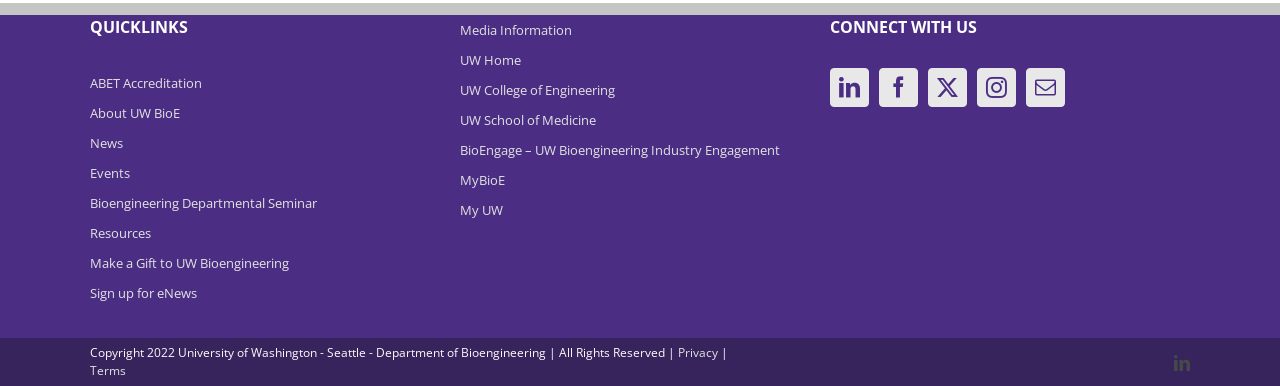Determine the bounding box for the described UI element: "Bioengineering Departmental Seminar".

[0.07, 0.486, 0.352, 0.564]